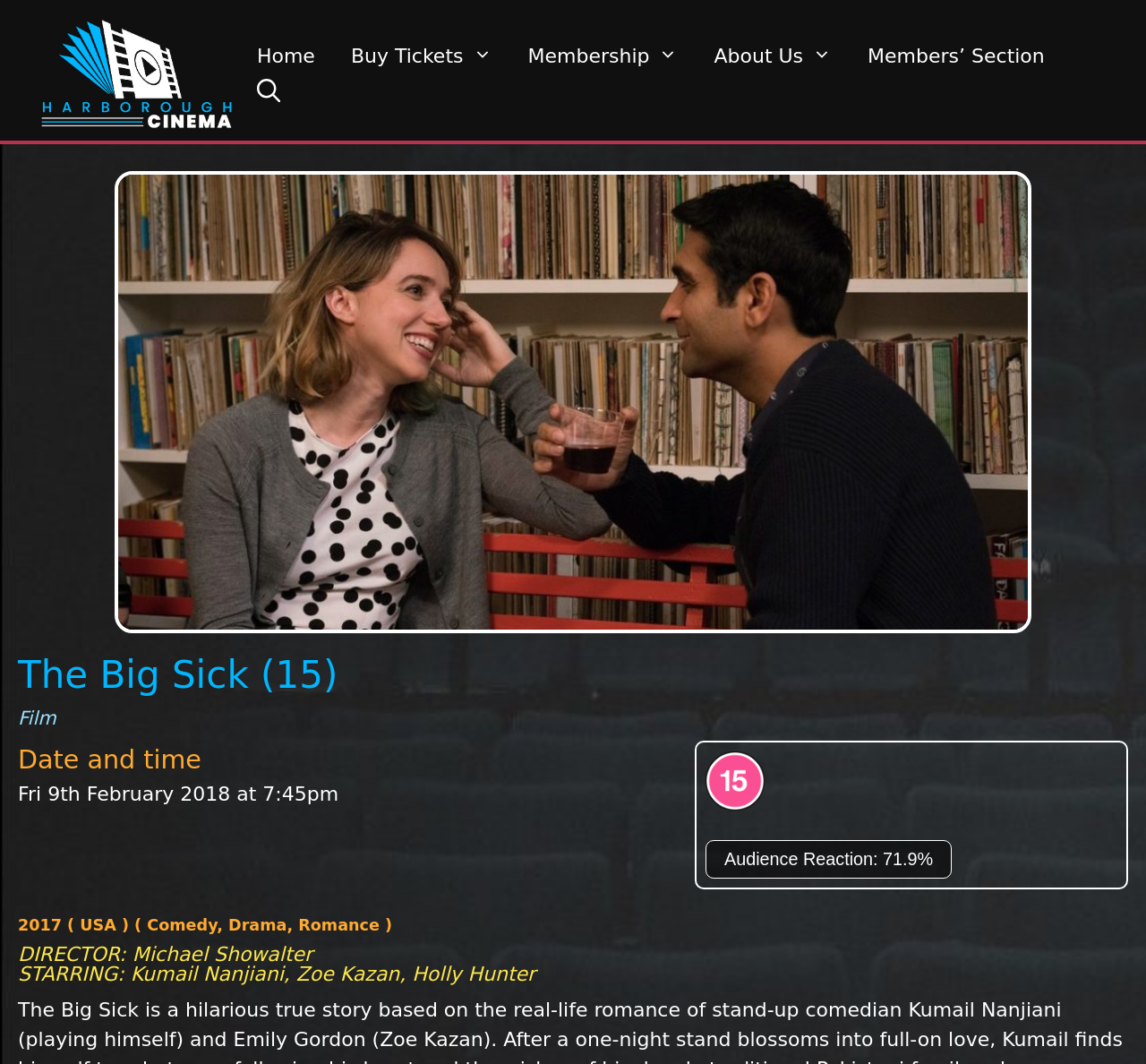What are the genres of the film?
Kindly answer the question with as much detail as you can.

The genres of the film can be found in the section below the film title, where it is written as '2017 ( USA ) ( Comedy, Drama, Romance )'.